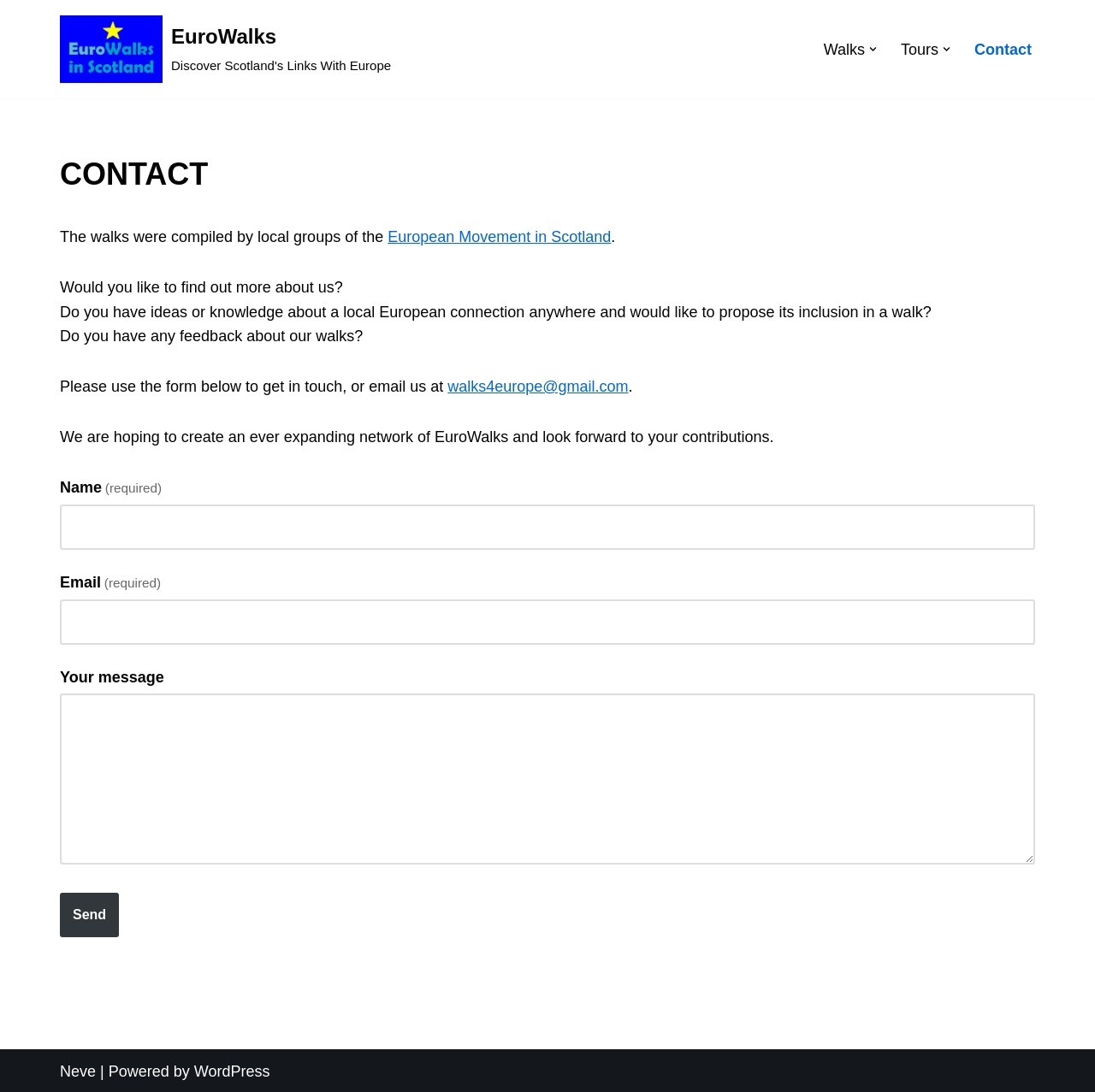What is the email address to contact EuroWalks?
From the image, respond using a single word or phrase.

walks4europe@gmail.com